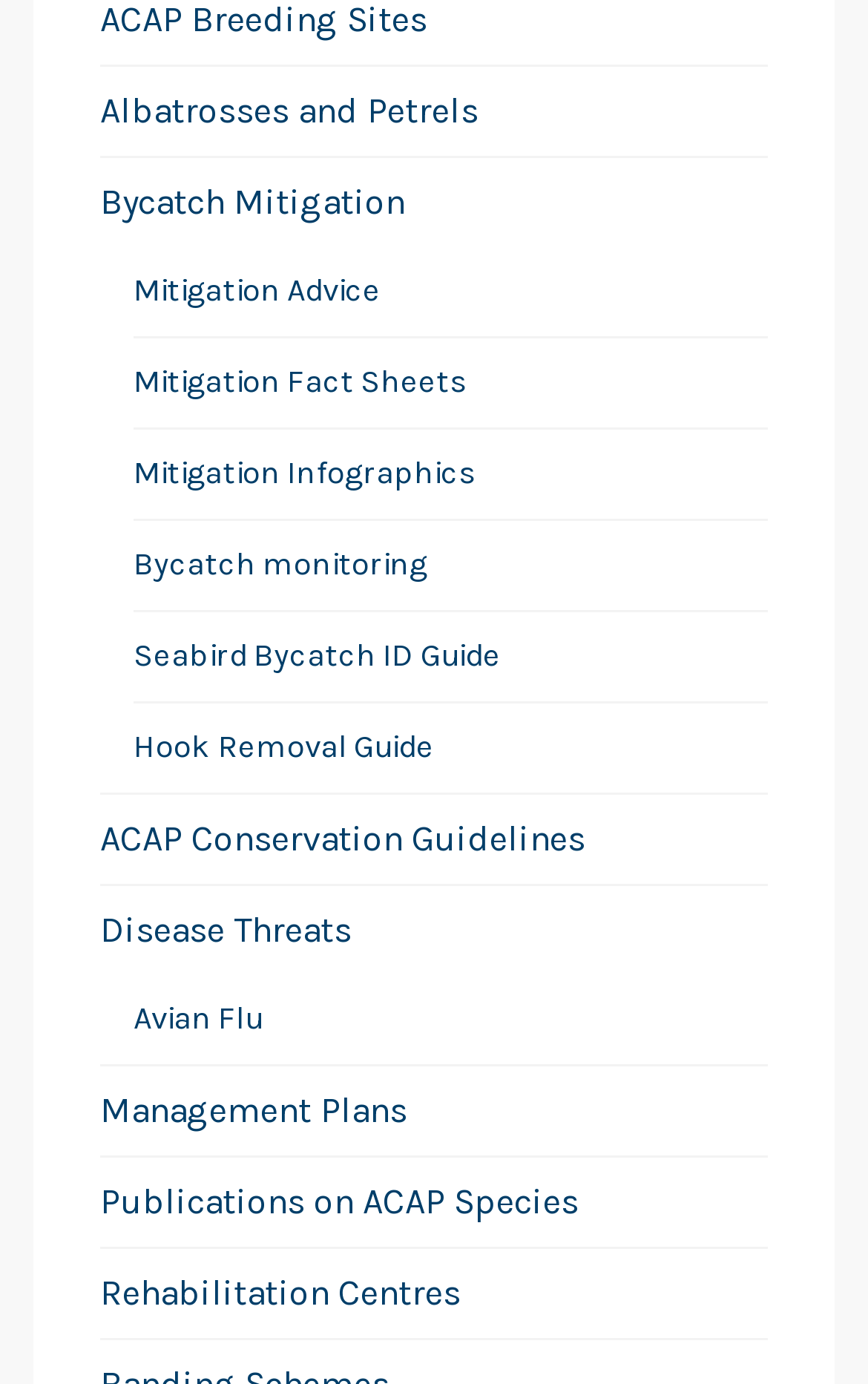Locate the bounding box coordinates for the element described below: "ACAP Conservation Guidelines". The coordinates must be four float values between 0 and 1, formatted as [left, top, right, bottom].

[0.115, 0.573, 0.885, 0.638]